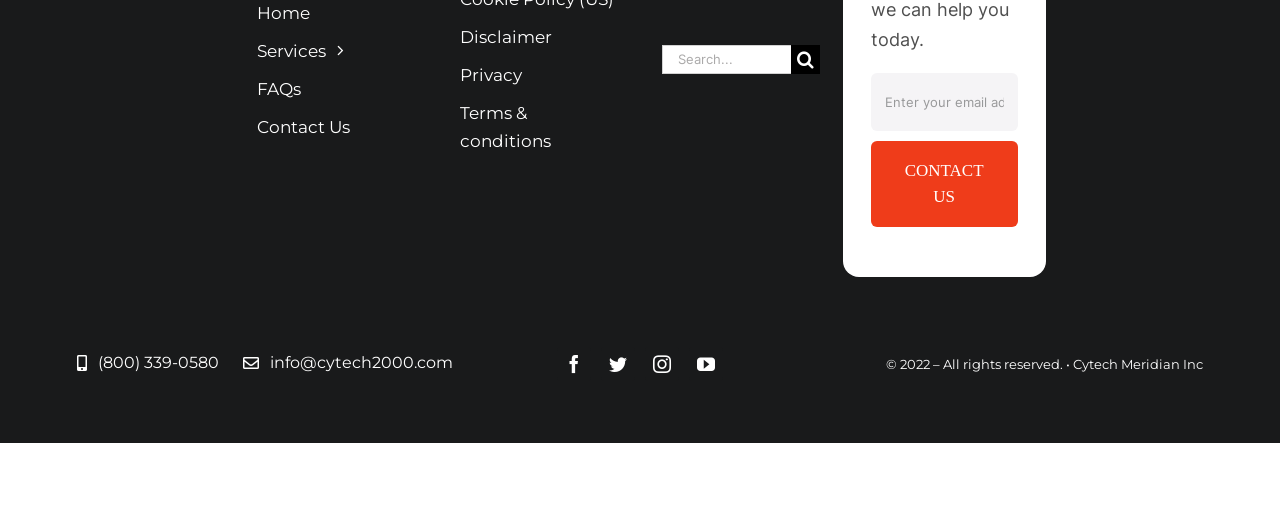Refer to the screenshot and answer the following question in detail:
How many social media links are on the webpage?

I counted the number of social media links by looking at the link elements at the bottom of the page. I found links to Facebook, Twitter, Instagram, and YouTube, which makes a total of 4 social media links.